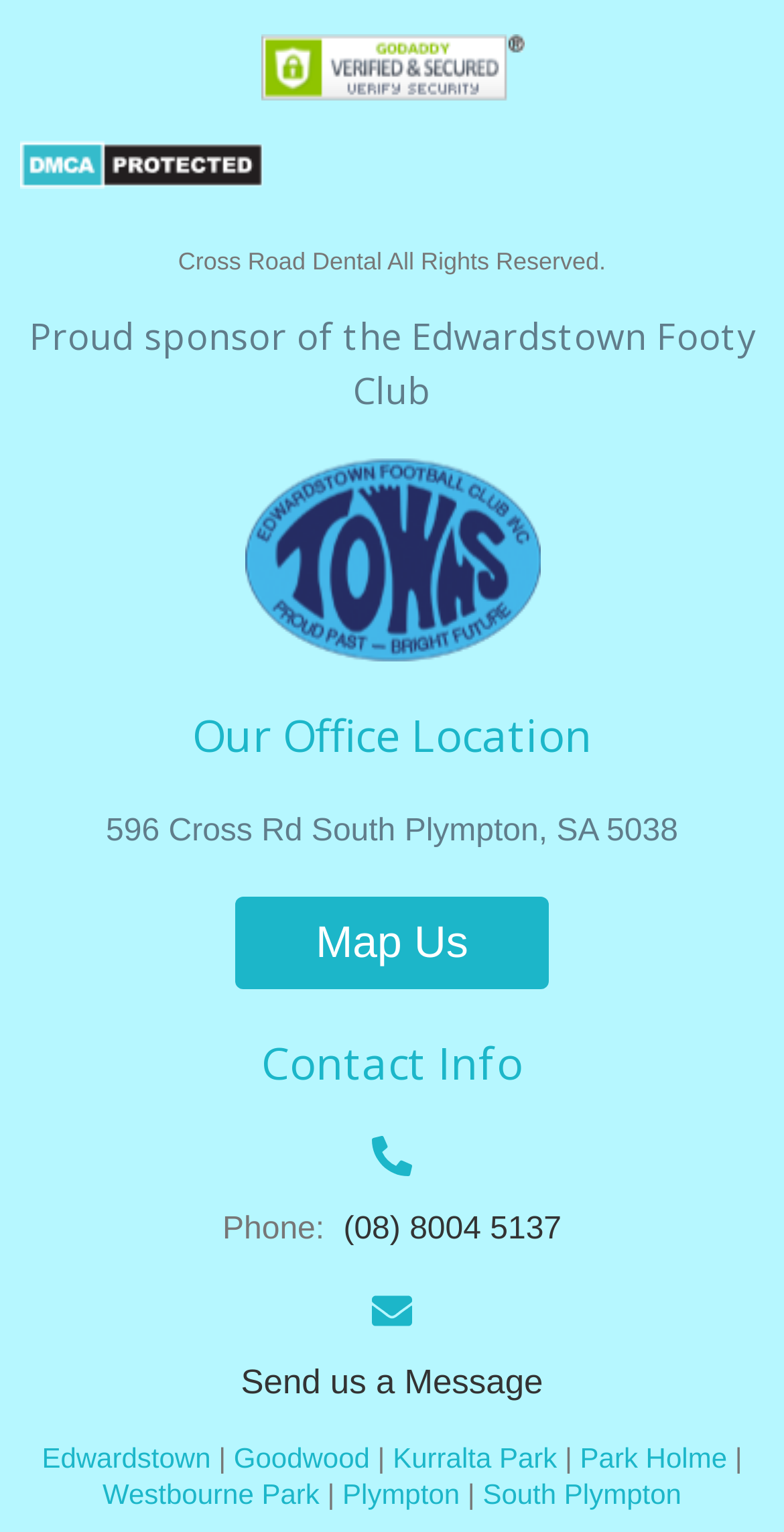Provide the bounding box coordinates of the area you need to click to execute the following instruction: "Visit the Edwardstown Footy Club page".

[0.026, 0.107, 0.336, 0.129]